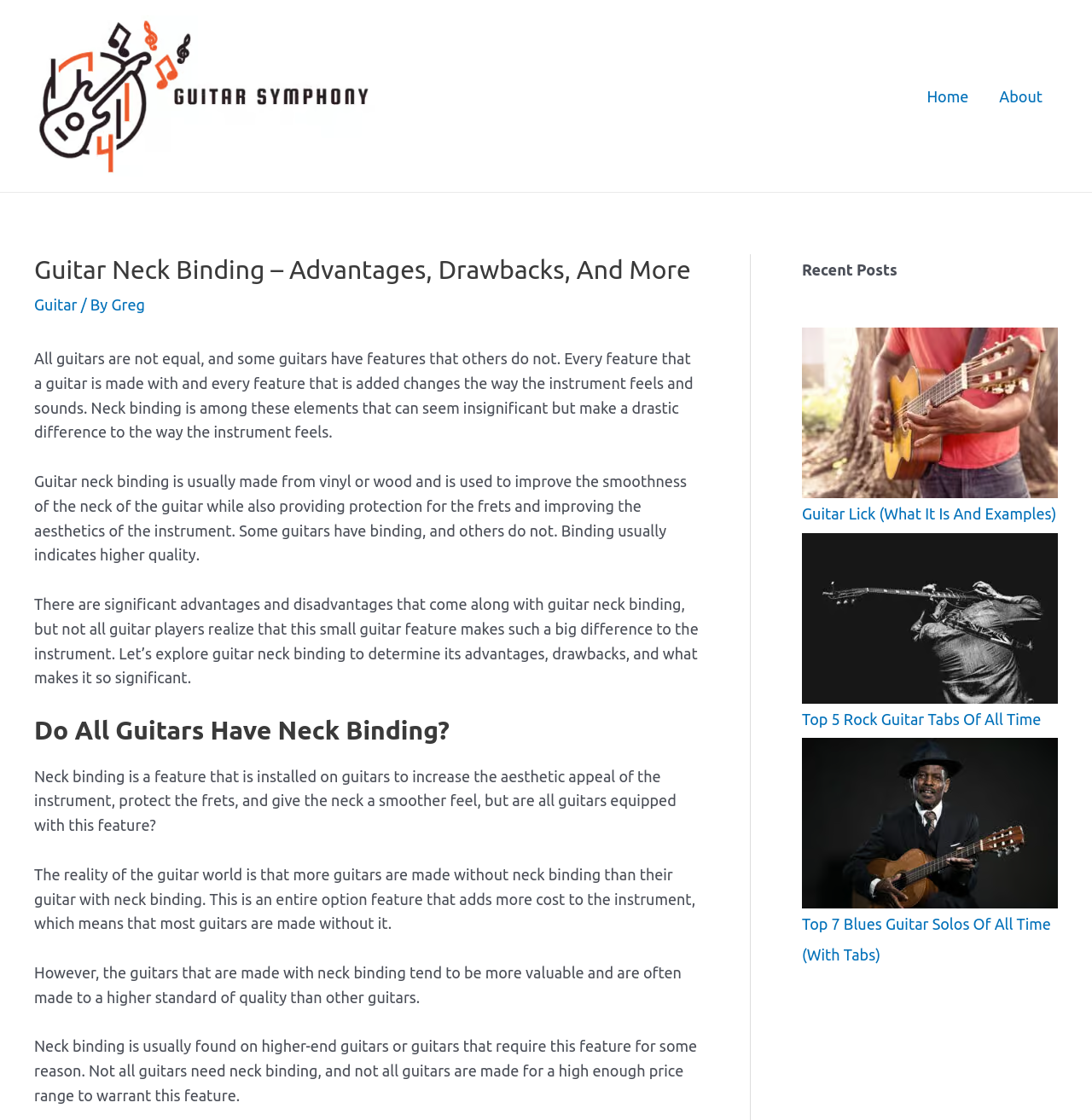Using the format (top-left x, top-left y, bottom-right x, bottom-right y), and given the element description, identify the bounding box coordinates within the screenshot: alt="Guitar Symphony"

[0.031, 0.076, 0.344, 0.092]